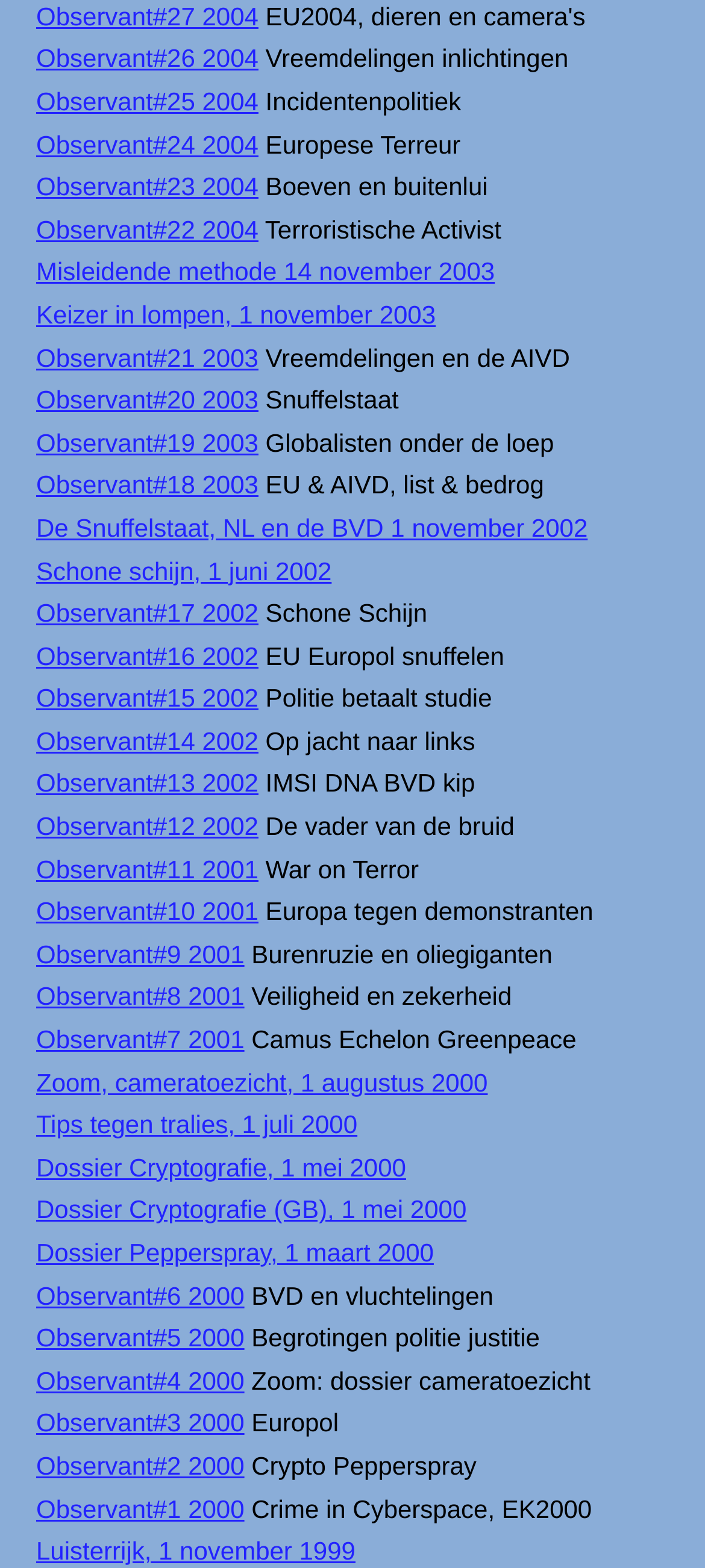Predict the bounding box coordinates of the UI element that matches this description: "Schone schijn, 1 juni 2002". The coordinates should be in the format [left, top, right, bottom] with each value between 0 and 1.

[0.051, 0.354, 0.47, 0.373]